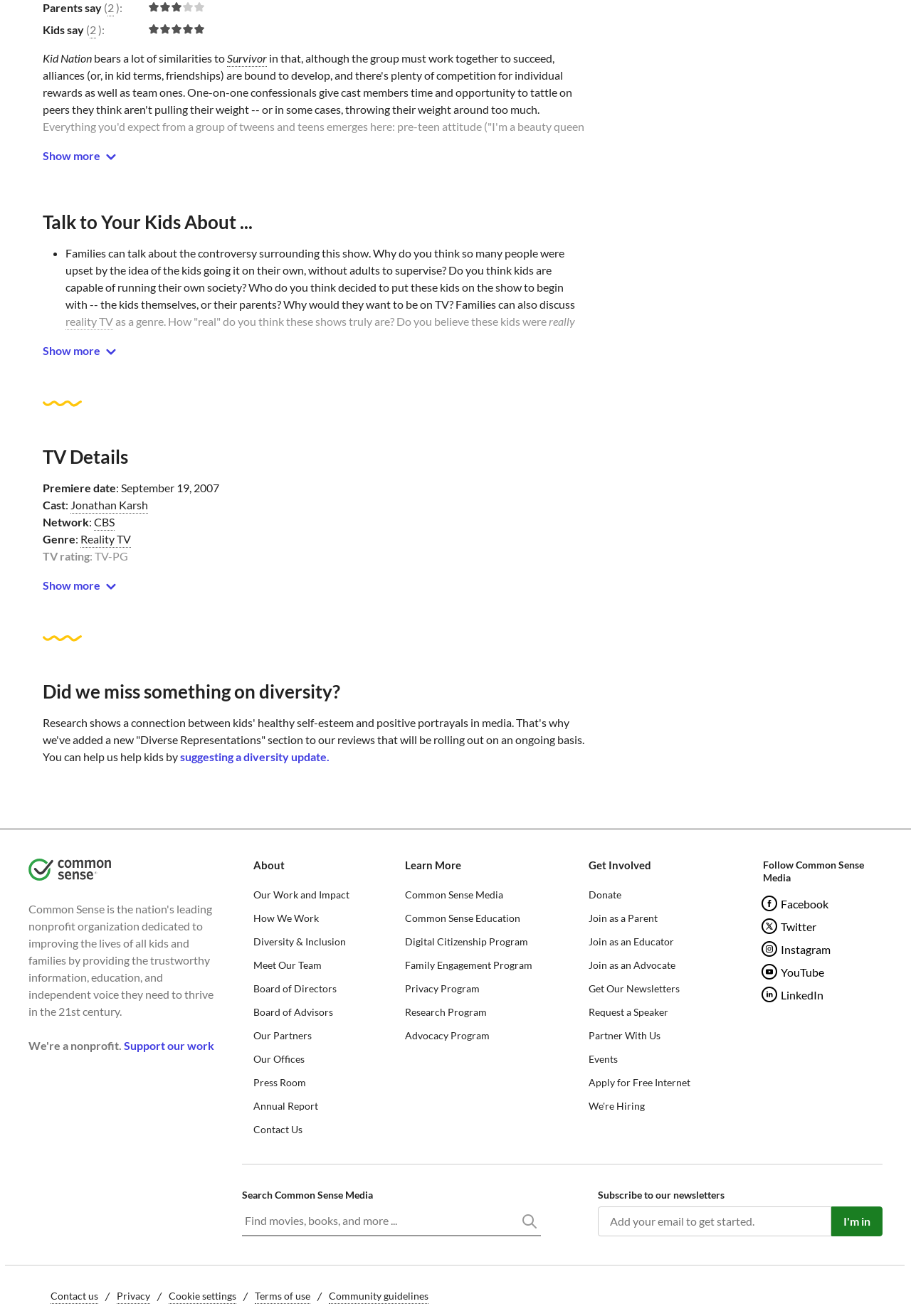Answer the question with a brief word or phrase:
What is the TV rating of the show?

TV-PG